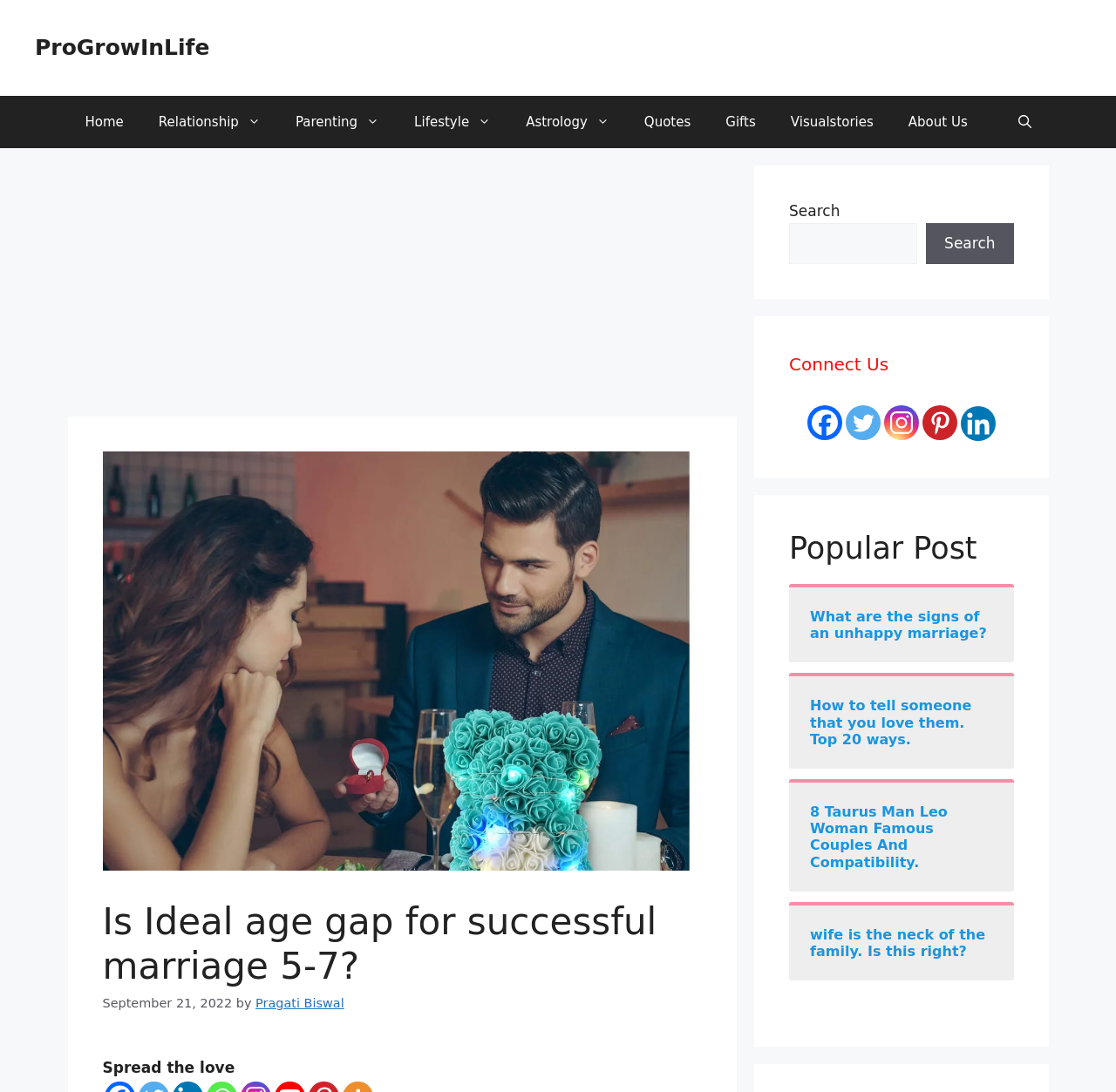Please determine the bounding box coordinates of the element's region to click in order to carry out the following instruction: "Click the Home link". The coordinates should be four float numbers between 0 and 1, i.e., [left, top, right, bottom].

[0.061, 0.088, 0.126, 0.136]